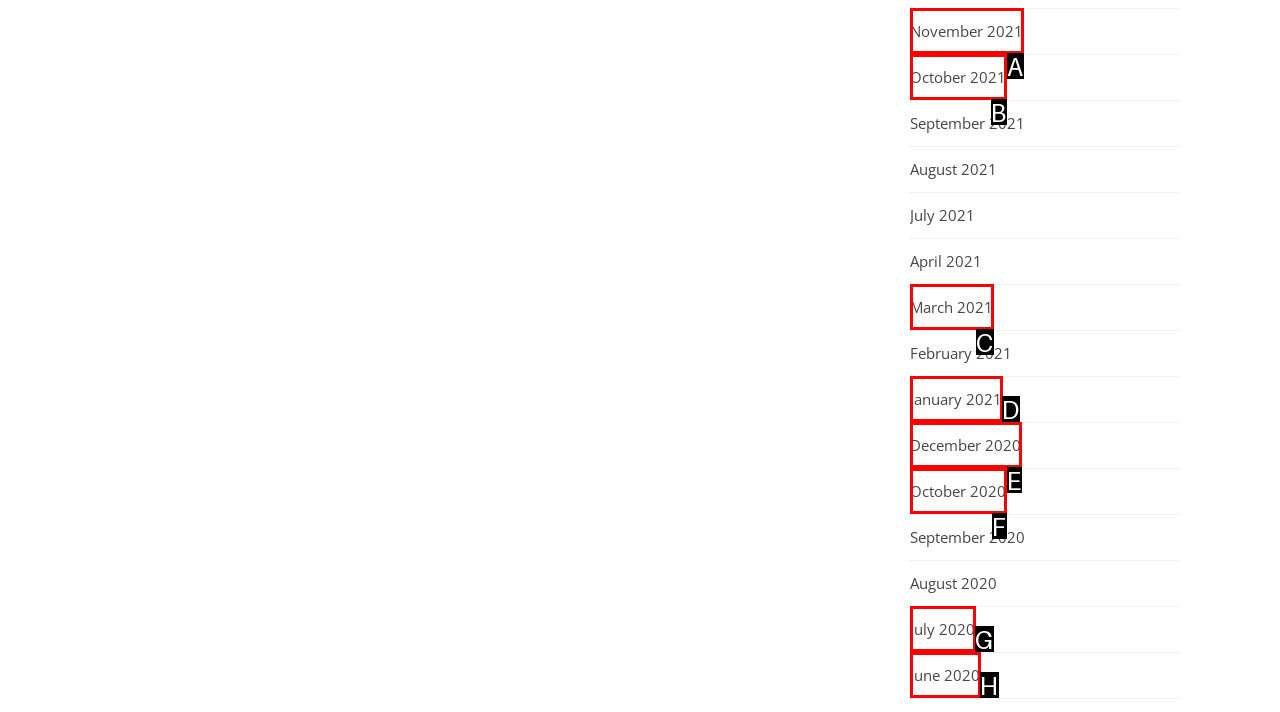Provide the letter of the HTML element that you need to click on to perform the task: View June 2020.
Answer with the letter corresponding to the correct option.

H